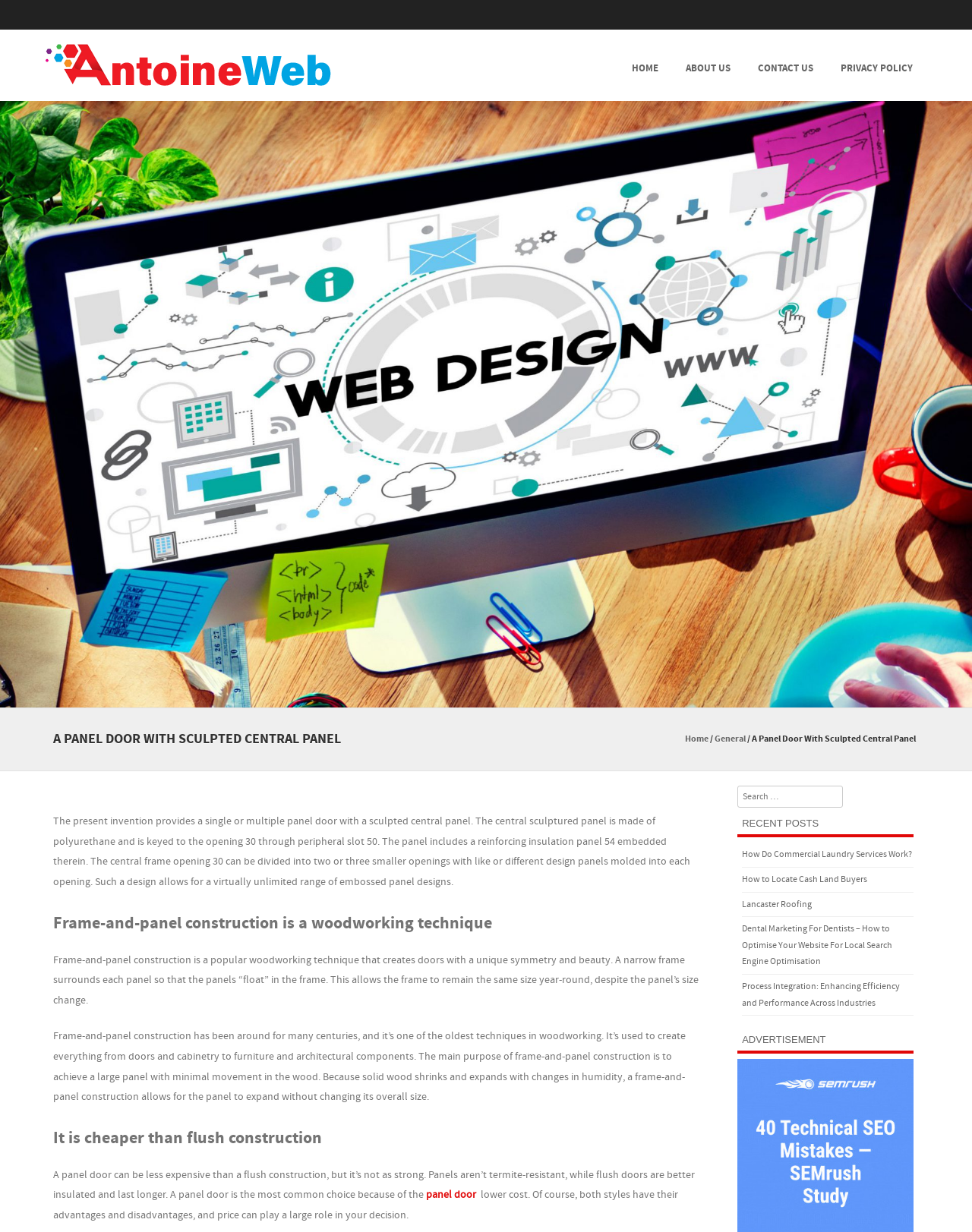Determine the bounding box for the UI element as described: "Contact Us". The coordinates should be represented as four float numbers between 0 and 1, formatted as [left, top, right, bottom].

[0.766, 0.024, 0.851, 0.082]